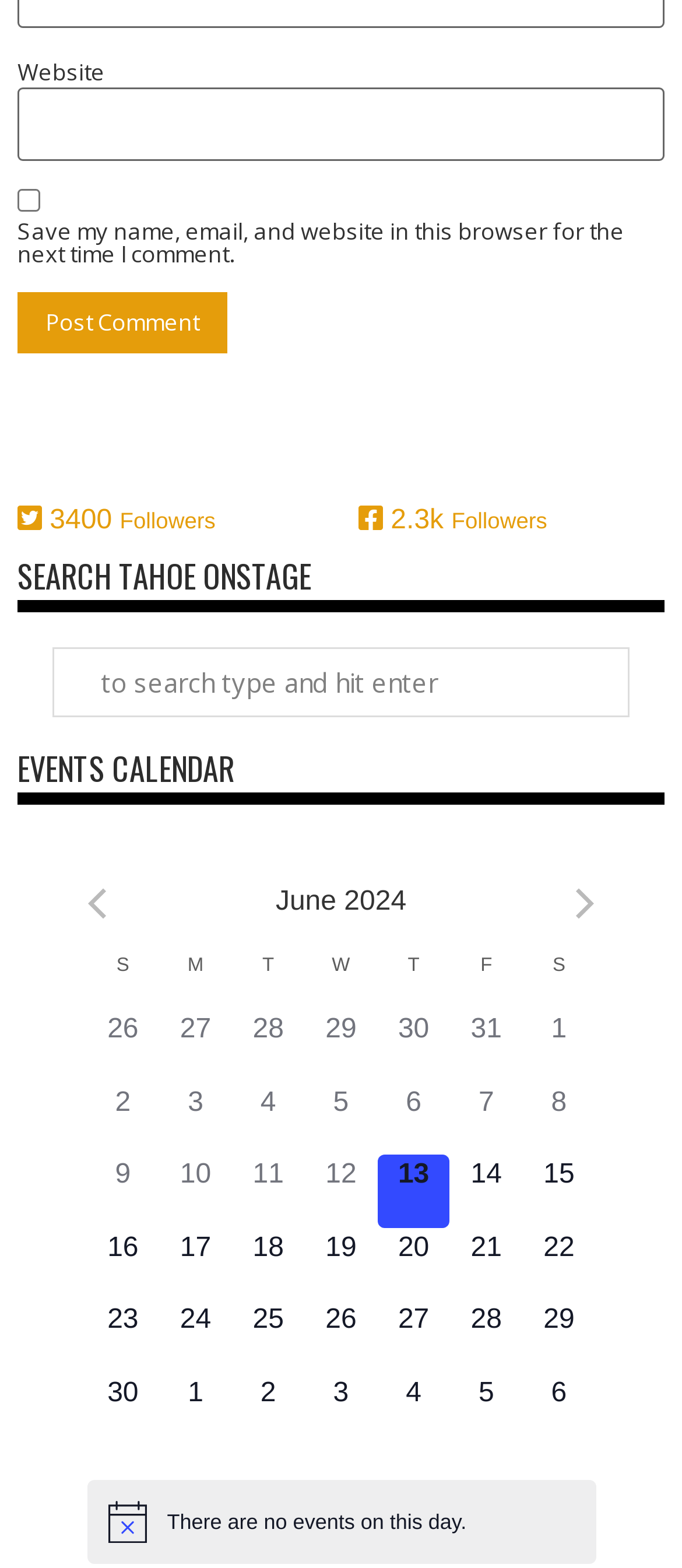Please identify the bounding box coordinates of the clickable region that I should interact with to perform the following instruction: "View previous month's events". The coordinates should be expressed as four float numbers between 0 and 1, i.e., [left, top, right, bottom].

[0.127, 0.565, 0.155, 0.587]